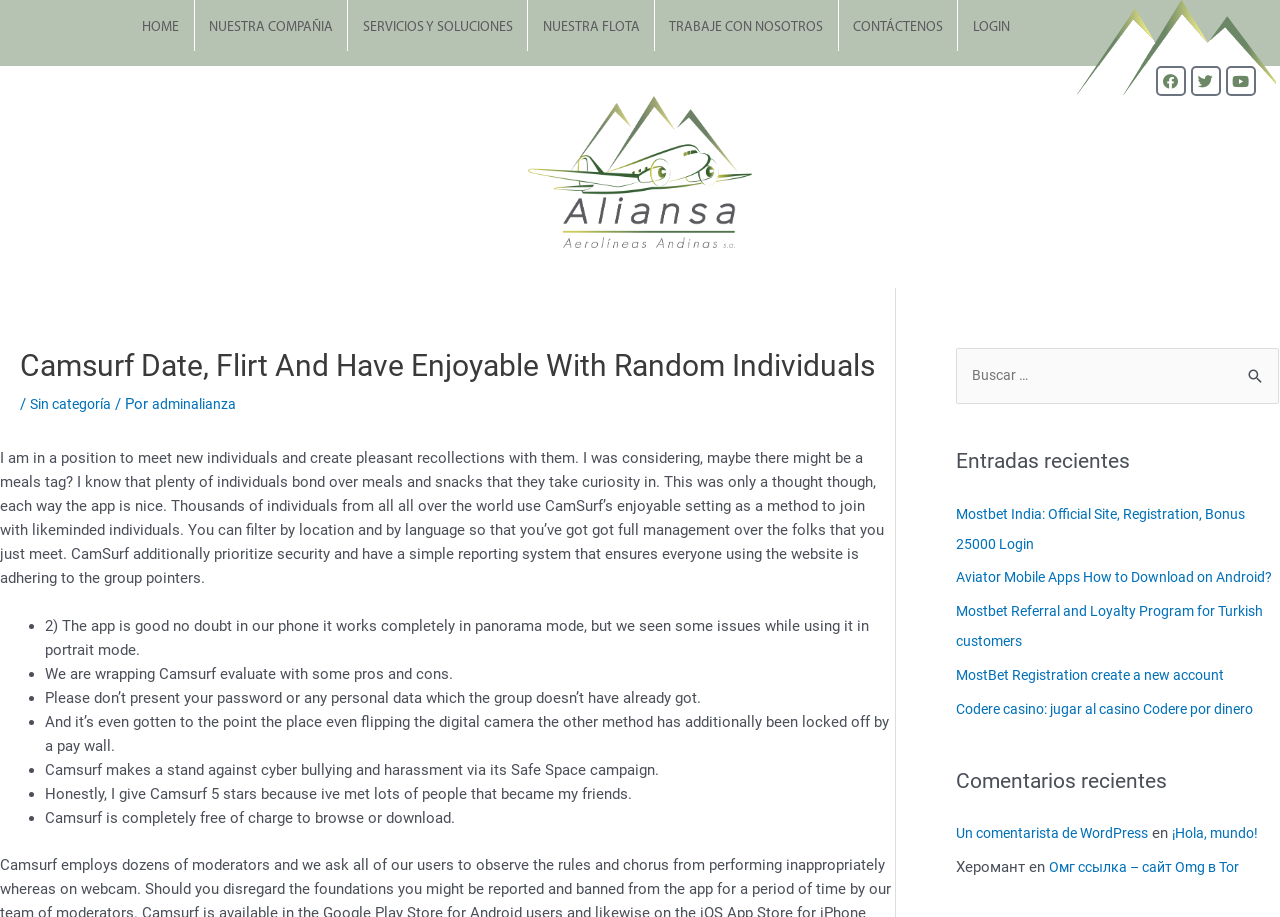Look at the image and answer the question in detail:
What is the purpose of CamSurf?

Based on the webpage content, CamSurf is a platform where users can meet new people, create pleasant memories, and have fun. The app allows users to filter by location and language, ensuring they have full control over the people they meet.